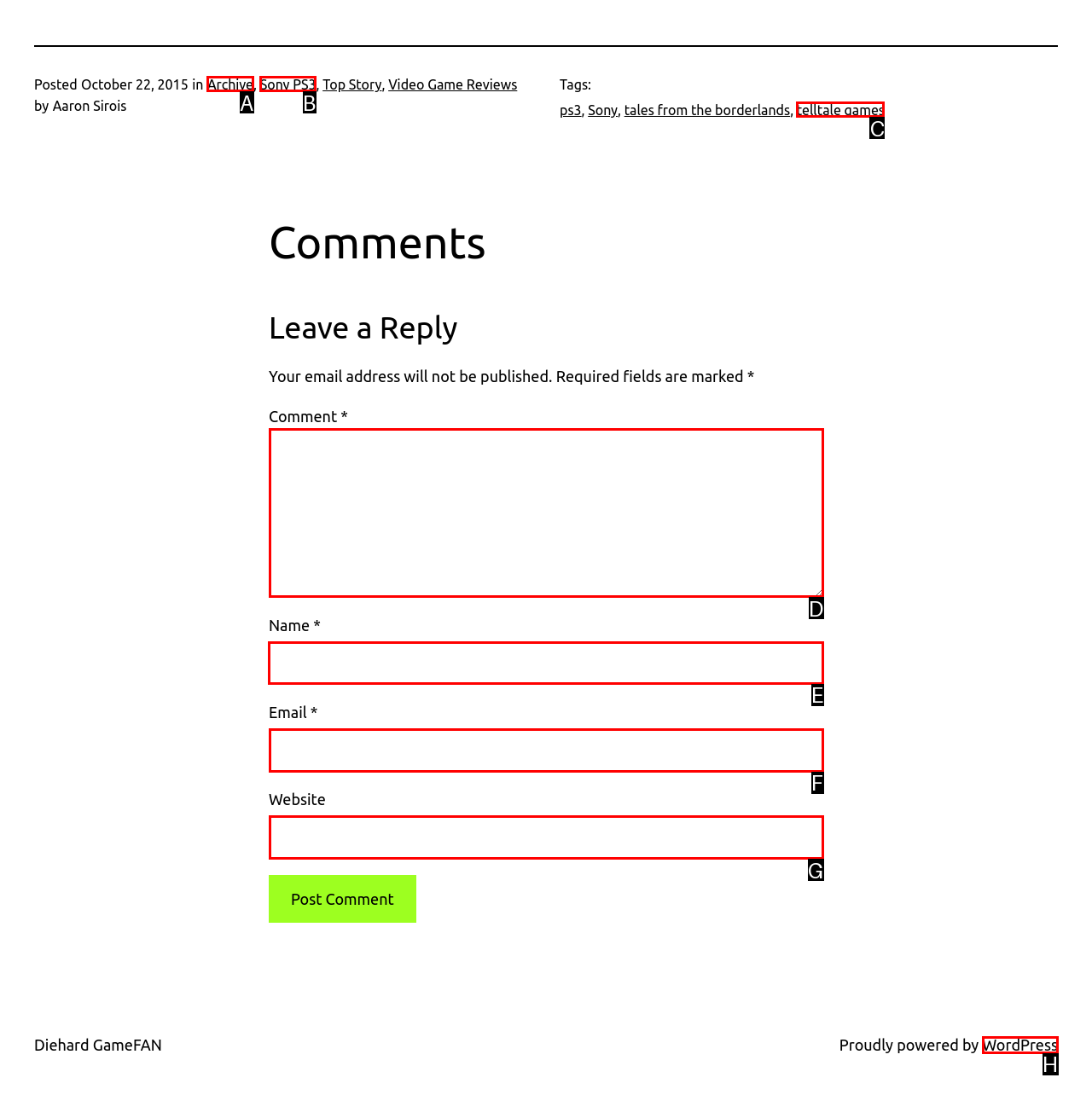Based on the task: Enter your name in the 'Name' field, which UI element should be clicked? Answer with the letter that corresponds to the correct option from the choices given.

E